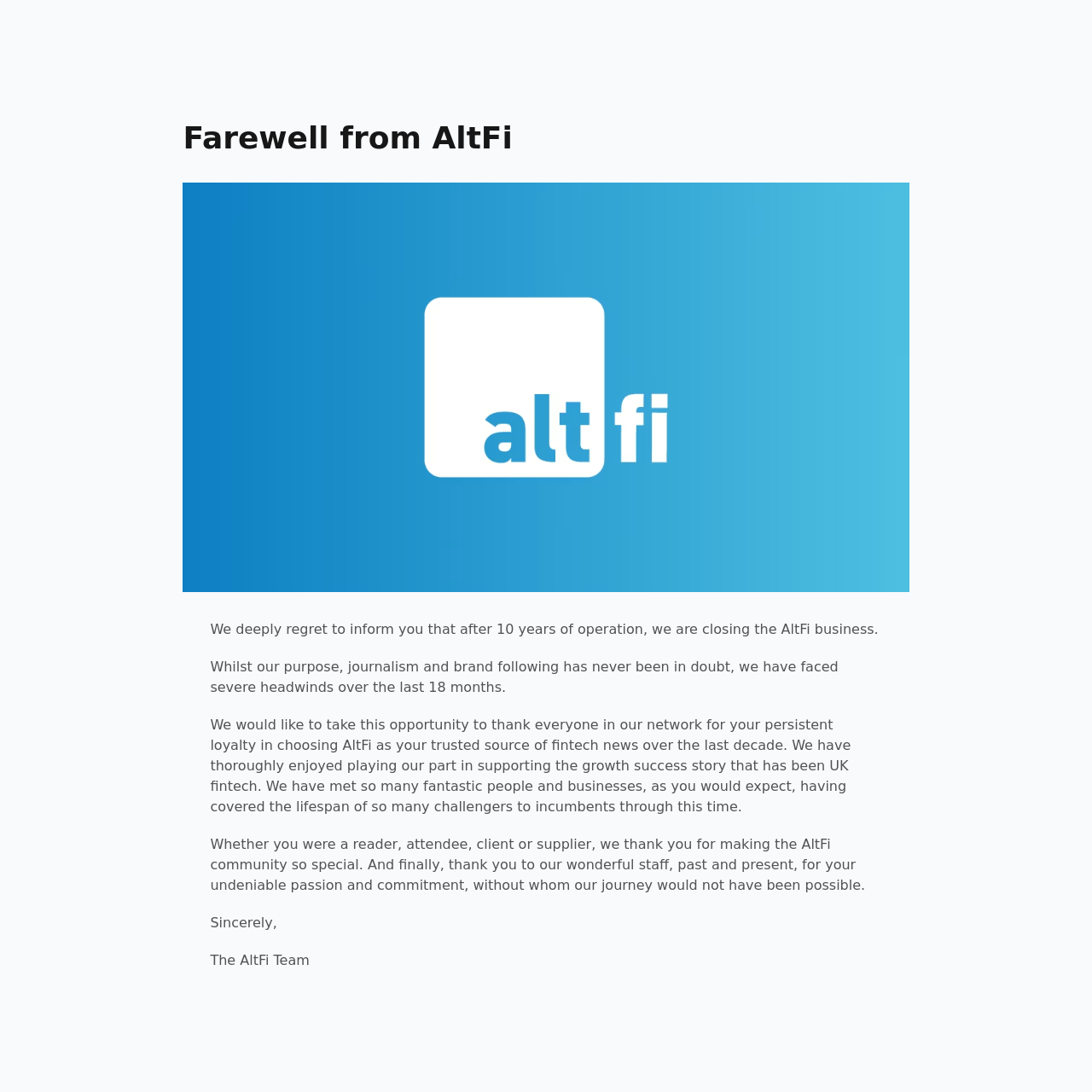Determine the main text heading of the webpage and provide its content.

Farewell from AltFi